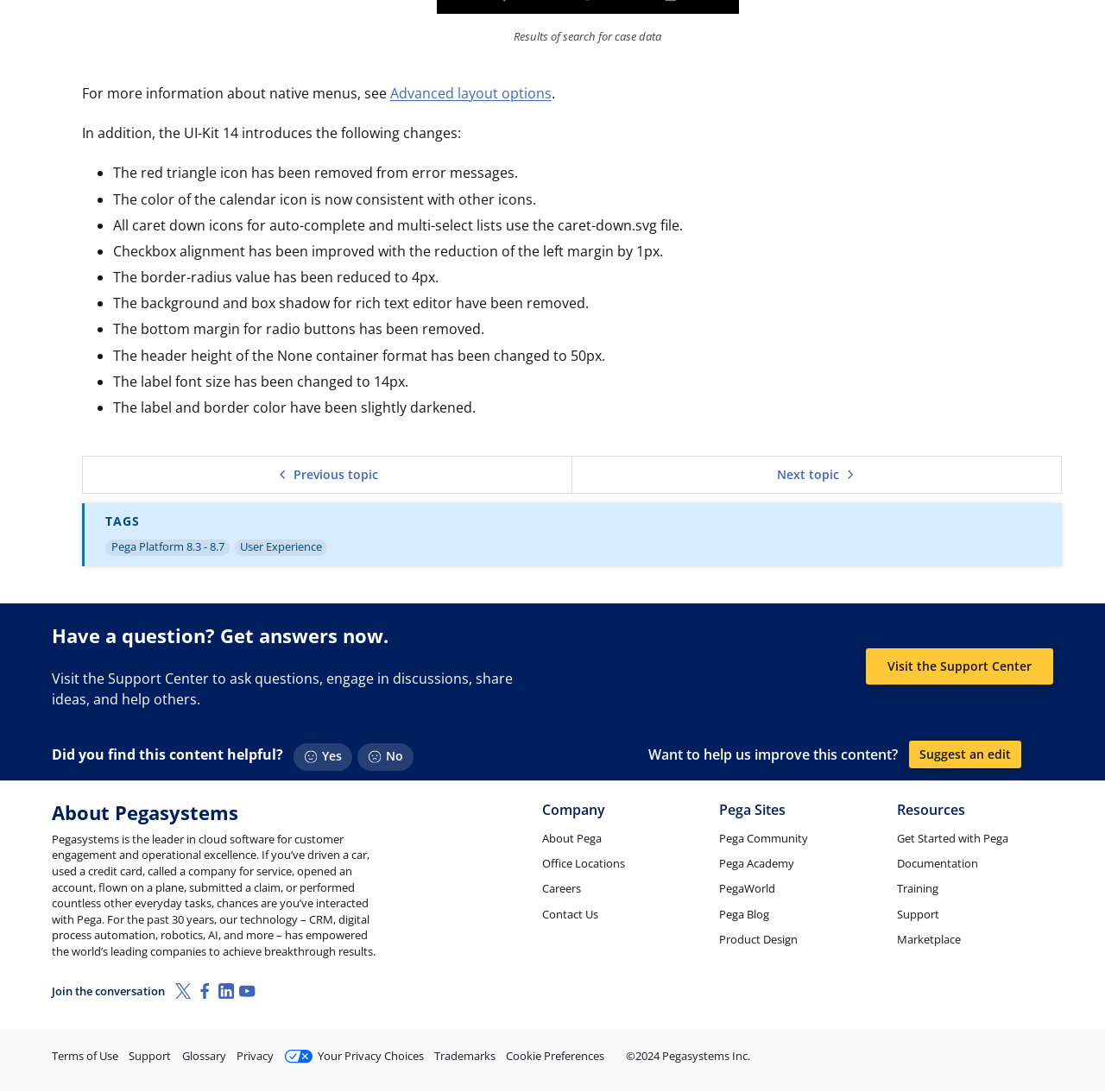Locate the coordinates of the bounding box for the clickable region that fulfills this instruction: "Suggest an edit".

[0.822, 0.679, 0.924, 0.704]